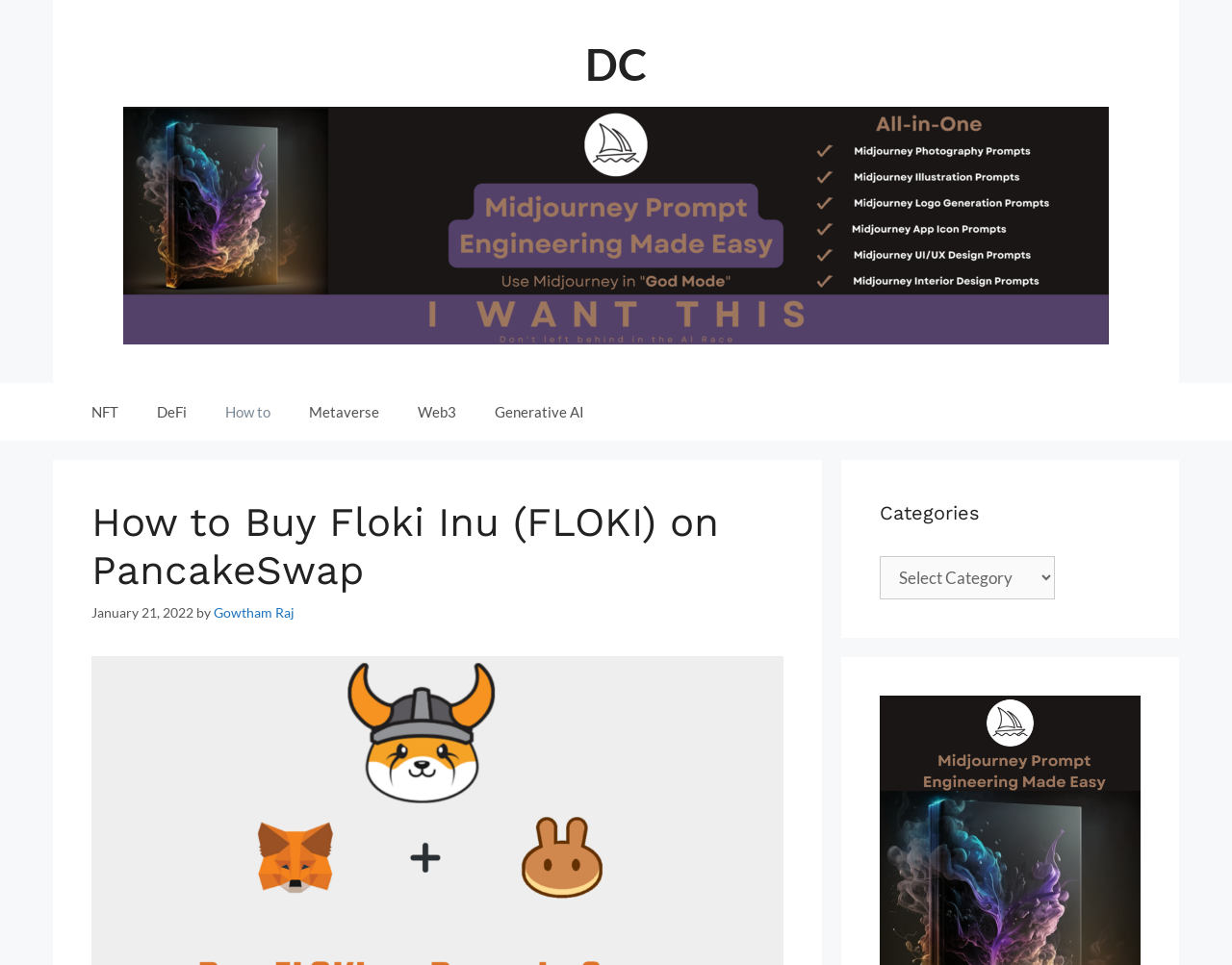Who is the author of the article?
Provide a one-word or short-phrase answer based on the image.

Gowtham Raj